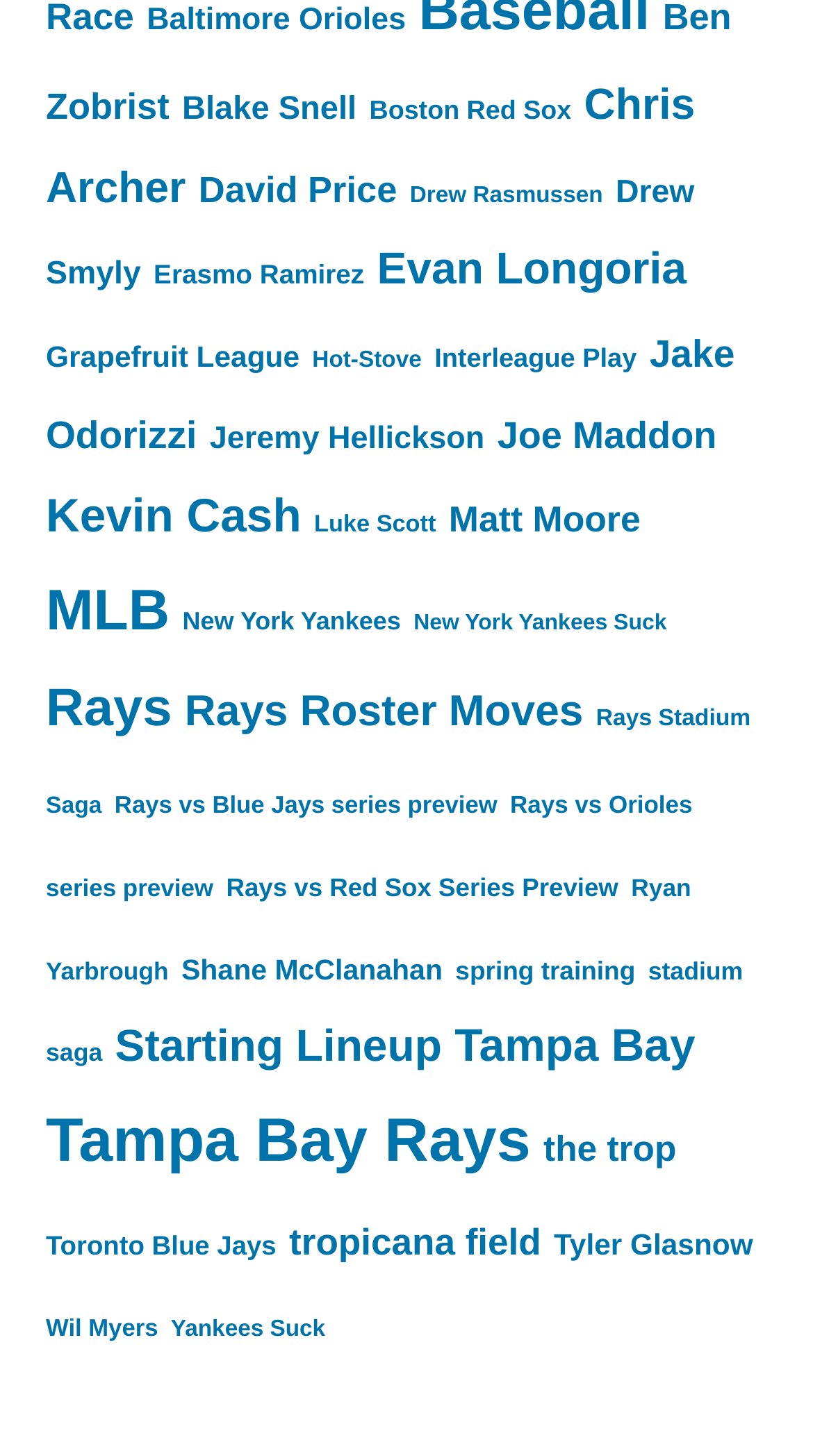Locate the bounding box coordinates of the segment that needs to be clicked to meet this instruction: "View Evan Longoria".

[0.464, 0.168, 0.844, 0.202]